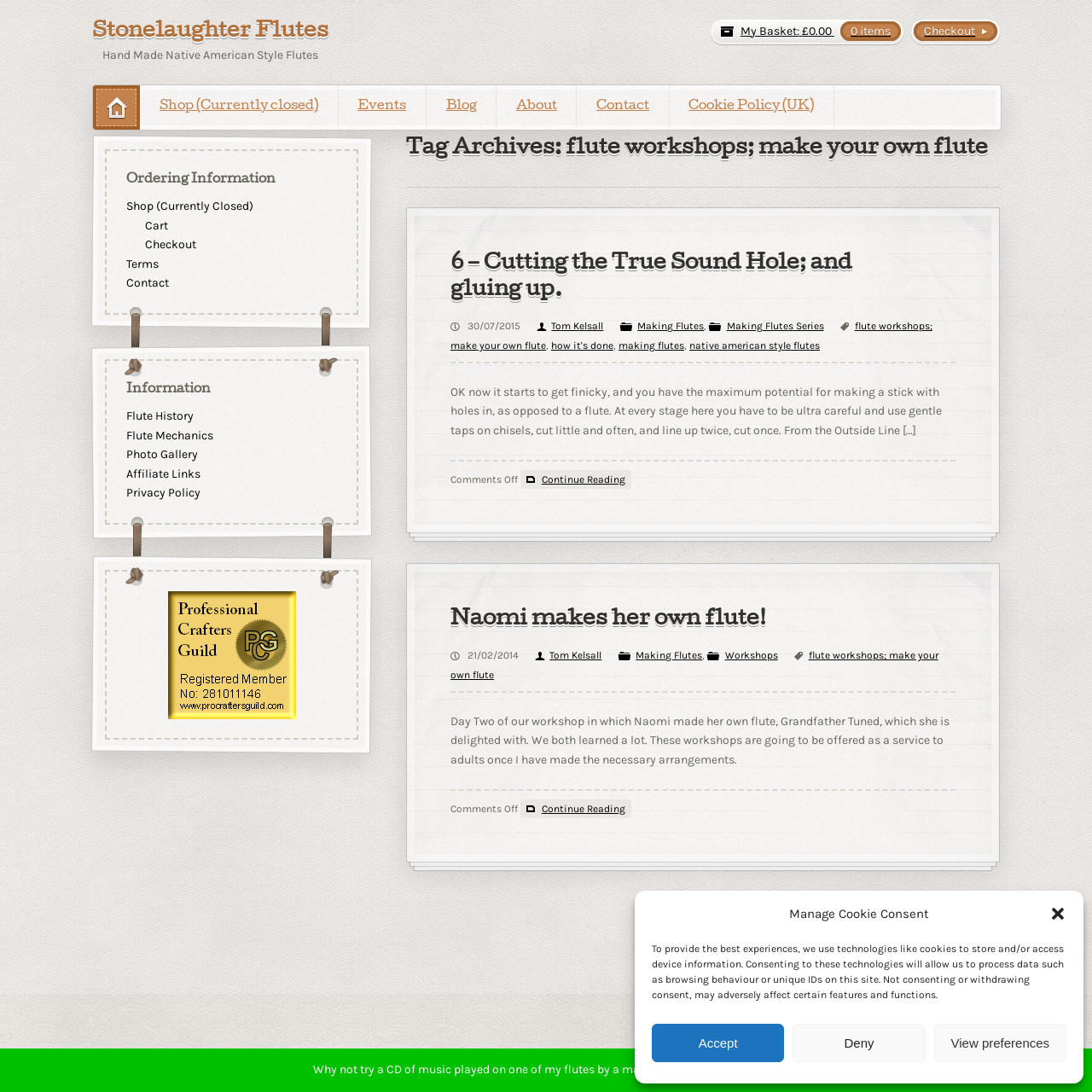Explain the webpage's layout and main content in detail.

The webpage is about Stonelaughter Flutes, a website that offers handmade Native American style flutes and flute-making workshops. At the top of the page, there is a dialog box for managing cookie consent, which includes buttons to accept, deny, or view preferences.

Below the dialog box, there is a heading that reads "Stonelaughter Flutes" with a link to the website's homepage. Next to it, there is a text that describes the website's products: "Hand Made Native American Style Flutes". 

On the top-right corner, there are links to the checkout page, shopping basket, and other navigation links such as Home, Shop, Events, Blog, About, and Contact.

The main content of the webpage is divided into two sections. The first section has an article with a heading "6 – Cutting the True Sound Hole; and gluing up." which appears to be a tutorial or guide on making flutes. The article includes a link to the full post, a date "30/07/2015", and tags such as "Making Flutes", "Making Flutes Series", and "native american style flutes". 

The second section has another article with a heading "Naomi makes her own flute!" which appears to be a blog post about a workshop where Naomi made her own flute. The article includes a link to the full post, a date "21/02/2014", and tags such as "F Workshops" and "flute workshops; make your own flute".

On the right sidebar, there is a complementary section that includes links to ordering information, terms, contact, and other information about flutes such as flute history, mechanics, and photo gallery.

At the bottom of the page, there is a footer section that includes a copyright notice, powered by WordPress, and designed by Woo Themes. There is also a promotional text that encourages visitors to try a CD of music played on one of the flutes, with a link to click and a dismiss button.